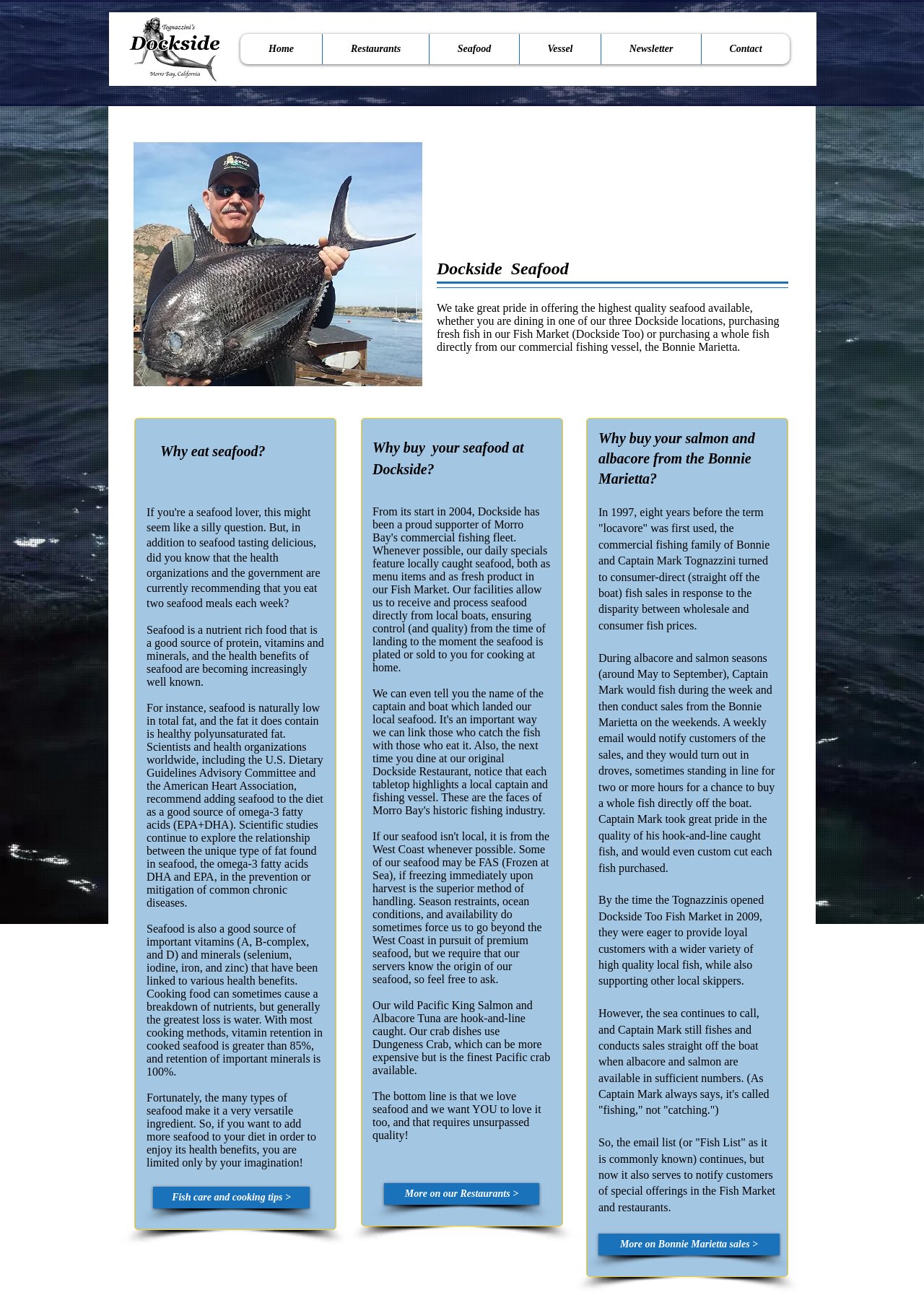What is the type of crab used in the crab dishes?
Provide a detailed and well-explained answer to the question.

The webpage mentions that the crab dishes use Dungeness Crab, which is considered the finest Pacific crab available, although it may be more expensive.